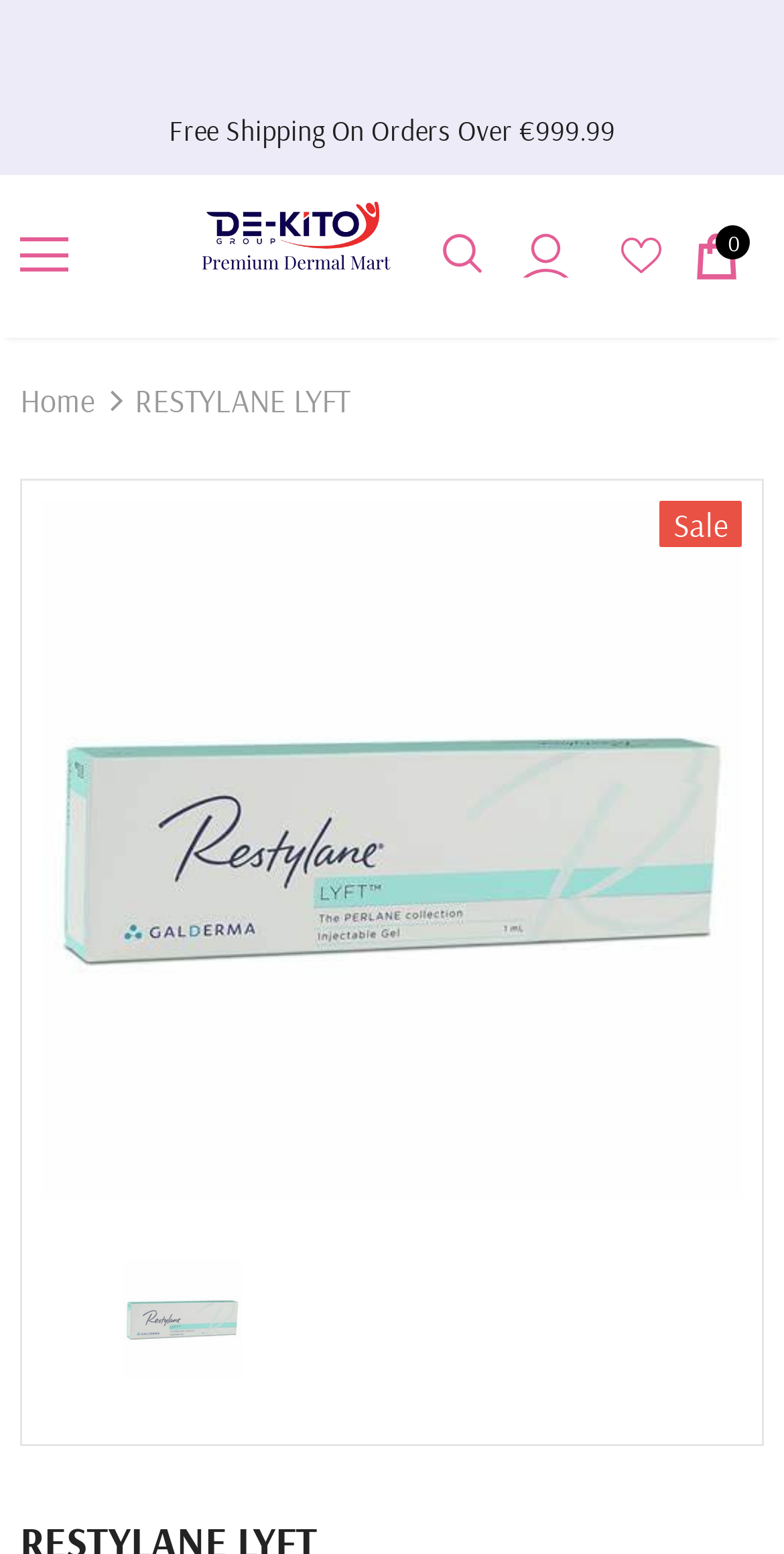Use one word or a short phrase to answer the question provided: 
What is the purpose of the 'WhatsApp' link?

Contact support